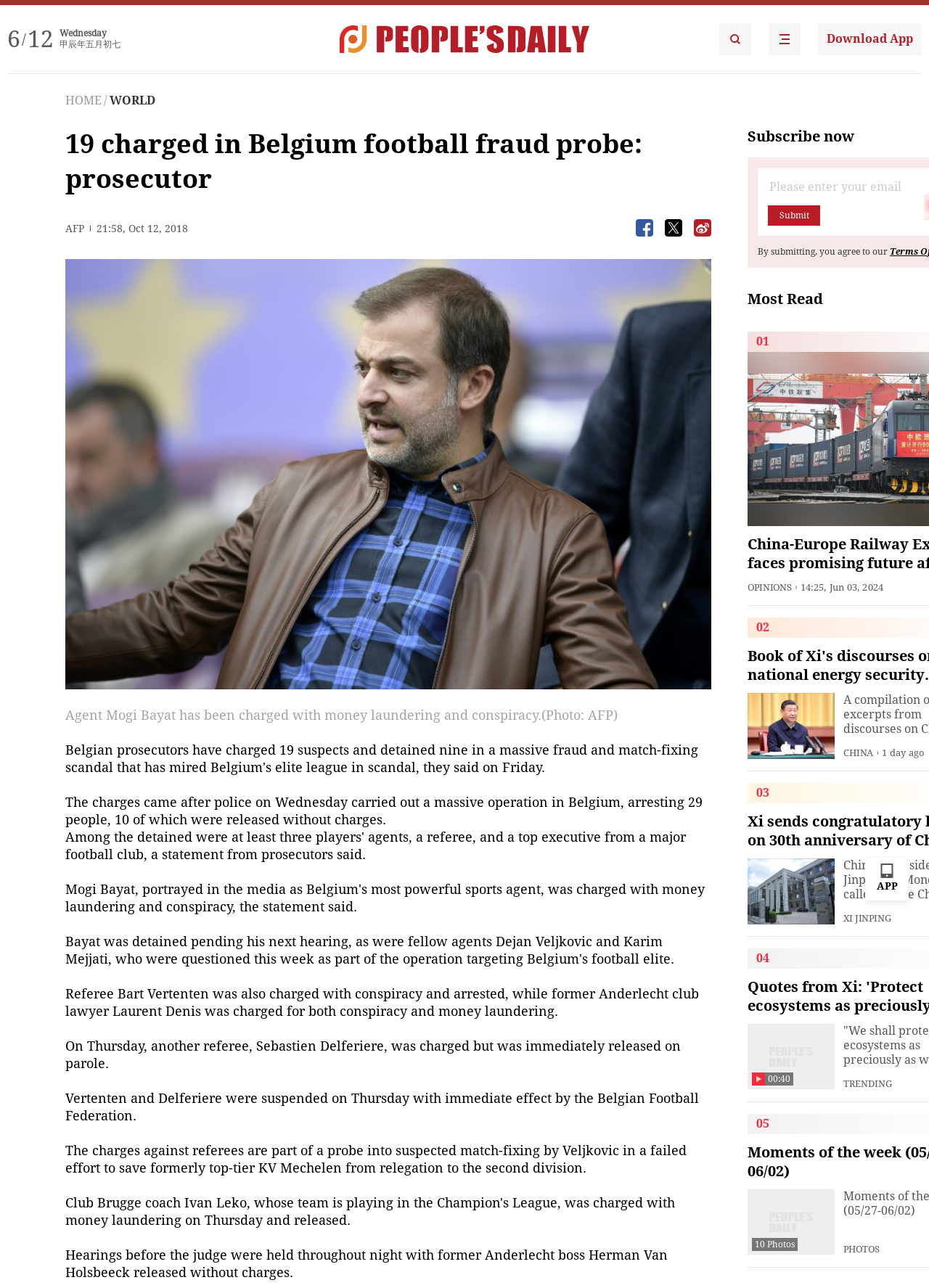Using the information in the image, give a comprehensive answer to the question: 
How many people were arrested in the operation?

I found the number of people arrested by reading the text 'The charges came after police on Wednesday carried out a massive operation in Belgium, arresting 29 people, 10 of which were released without charges.' which is located in the main article content.